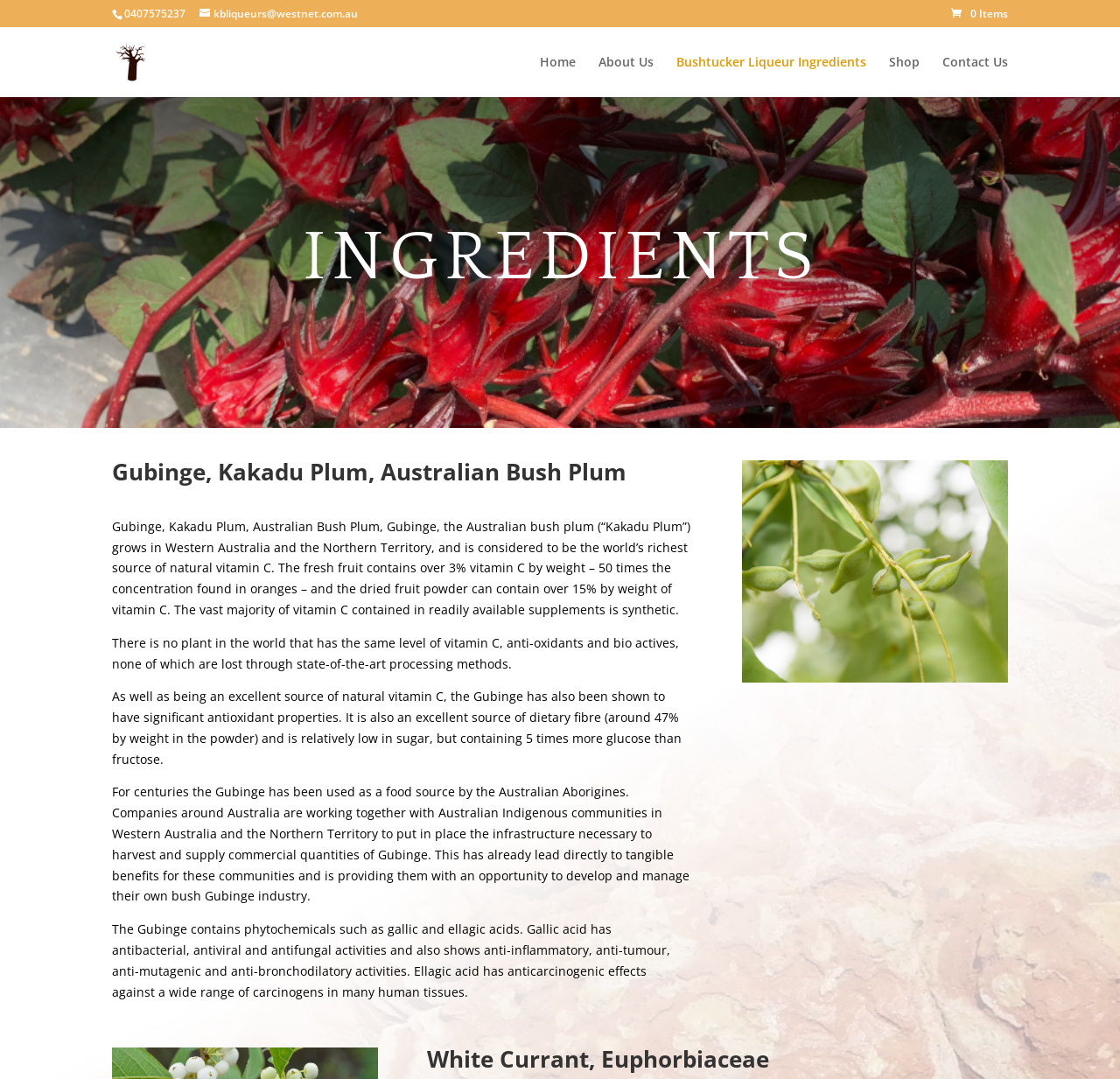Please provide the bounding box coordinates for the element that needs to be clicked to perform the following instruction: "click the contact us link". The coordinates should be given as four float numbers between 0 and 1, i.e., [left, top, right, bottom].

[0.841, 0.052, 0.9, 0.09]